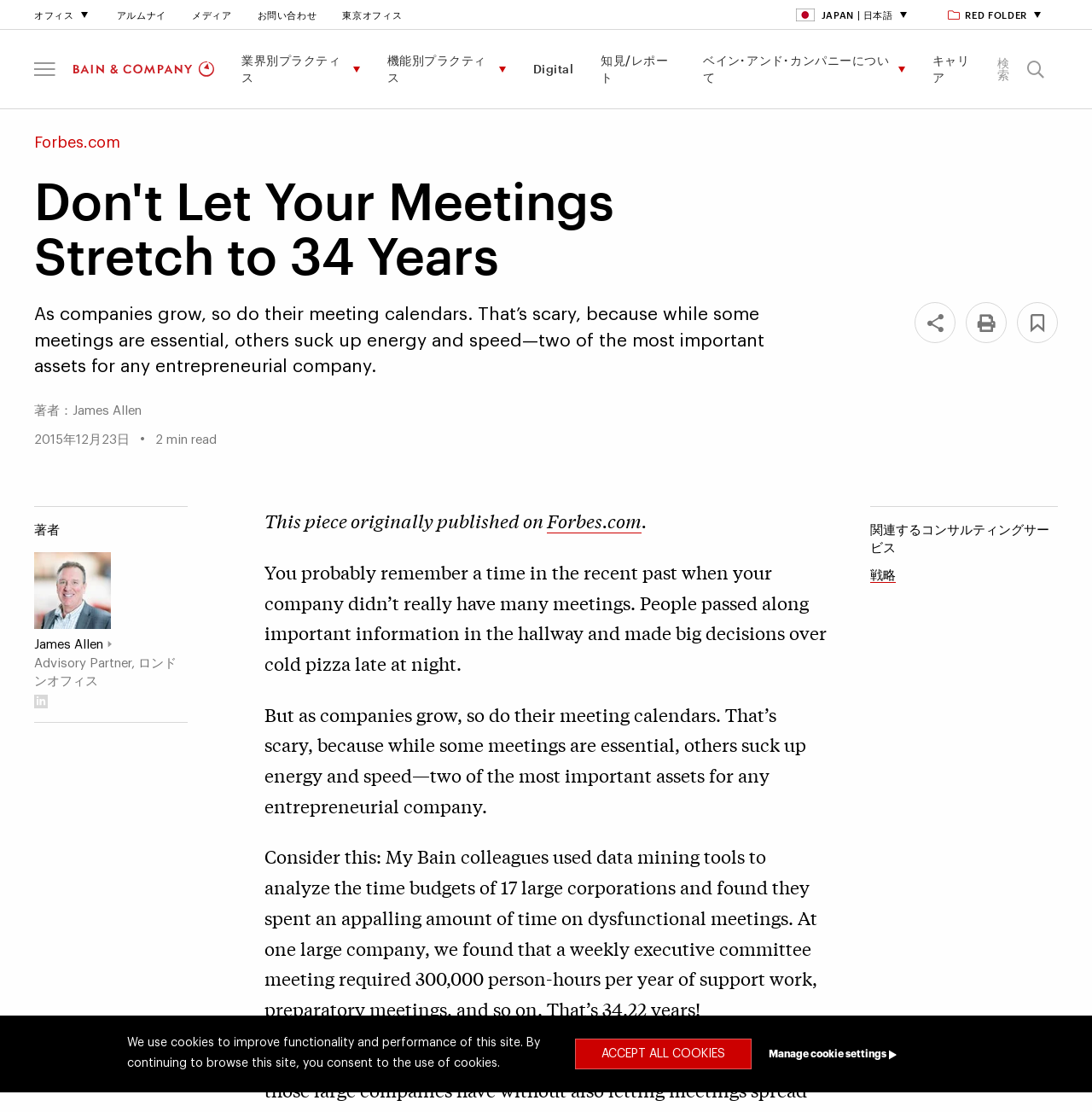Please identify the bounding box coordinates of where to click in order to follow the instruction: "Read the article by James Allen".

[0.031, 0.497, 0.102, 0.566]